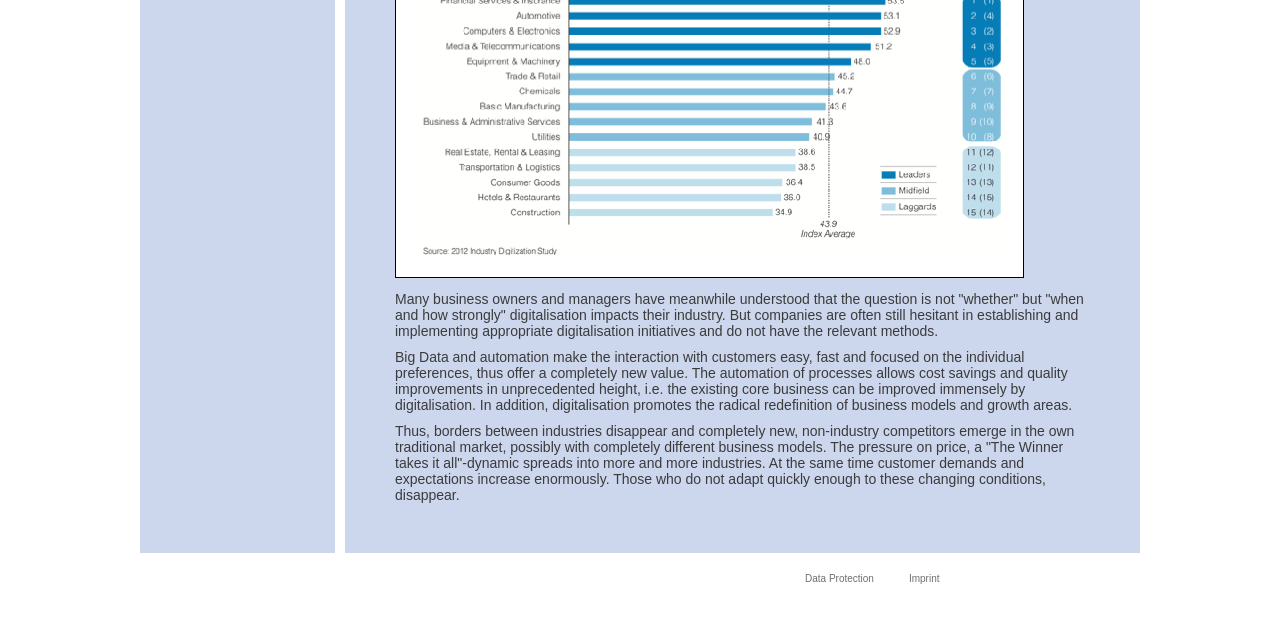Bounding box coordinates should be provided in the format (top-left x, top-left y, bottom-right x, bottom-right y) with all values between 0 and 1. Identify the bounding box for this UI element: Transfer Pricing Solution

None